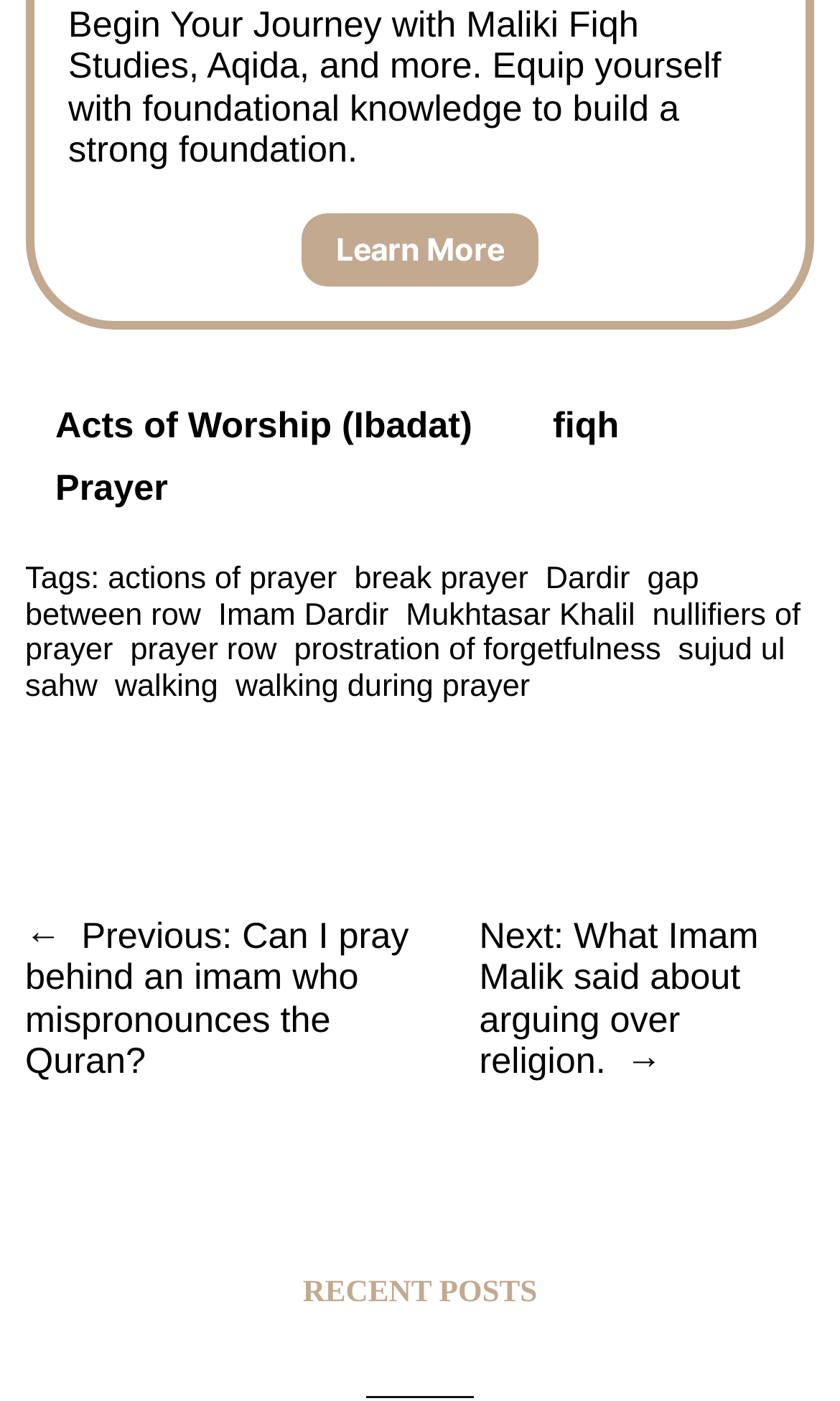Provide the bounding box coordinates in the format (top-left x, top-left y, bottom-right x, bottom-right y). All values are floating point numbers between 0 and 1. Determine the bounding box coordinate of the UI element described as: Acts of Worship (Ibadat)

[0.03, 0.283, 0.598, 0.328]